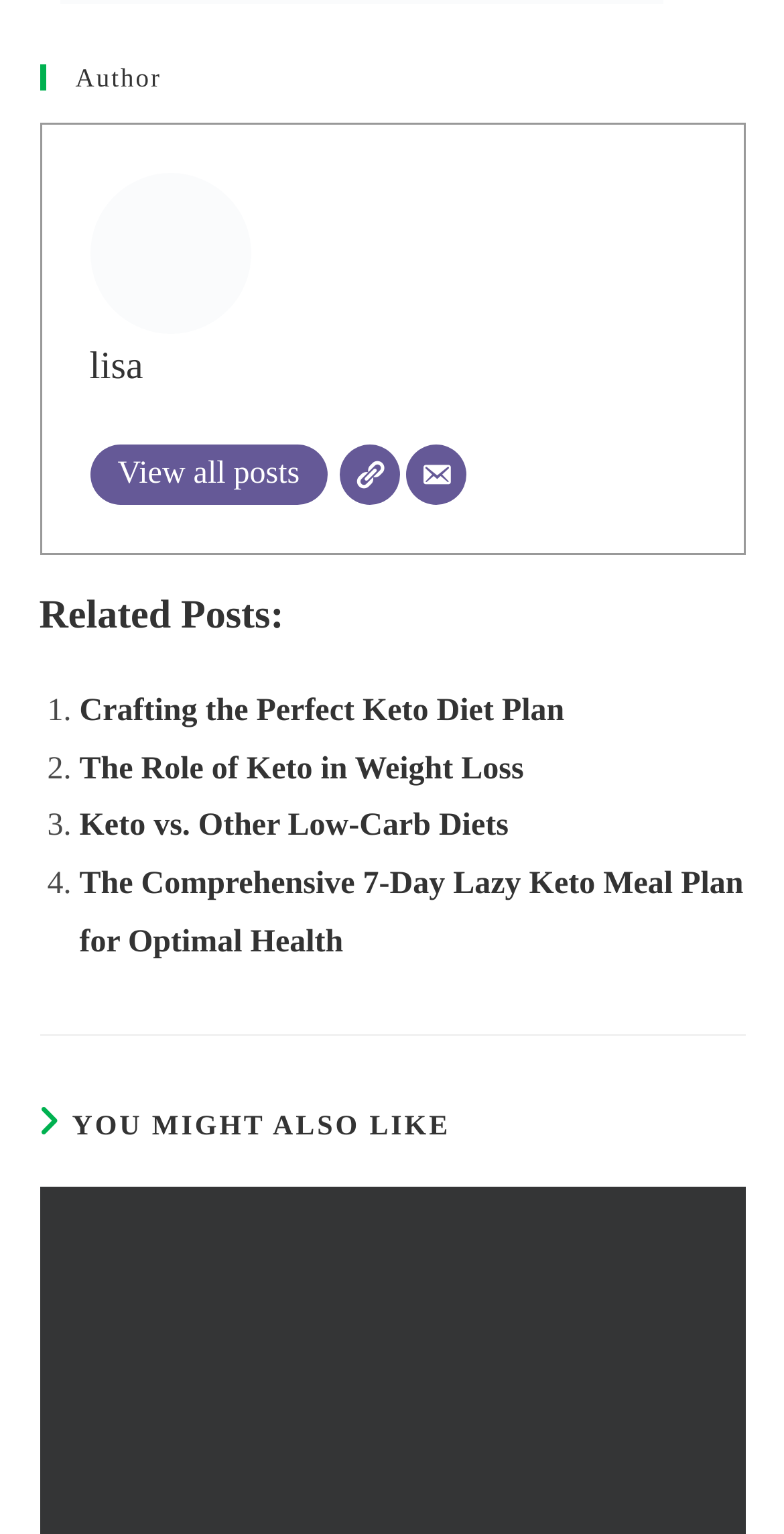How many related posts are listed?
From the image, respond using a single word or phrase.

4